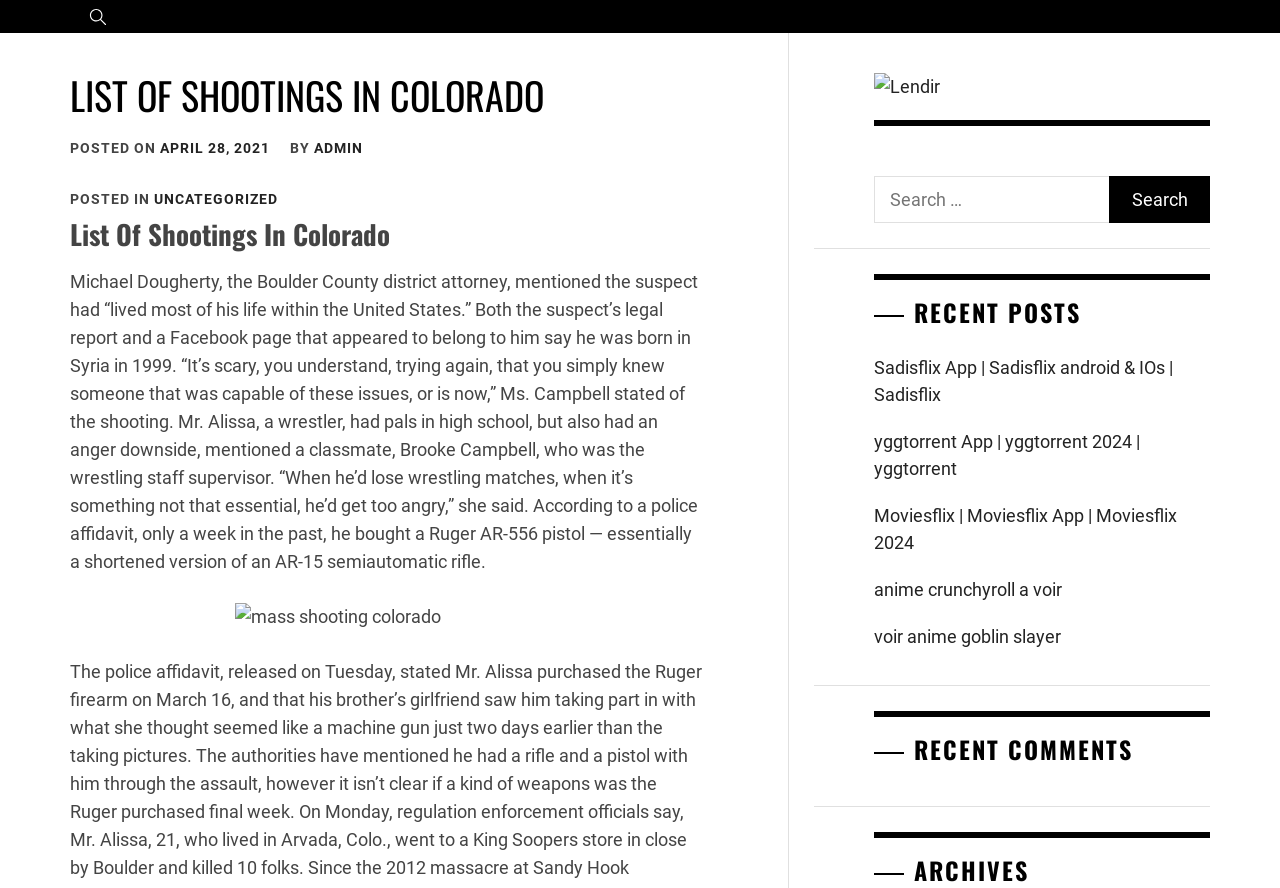Please reply to the following question using a single word or phrase: 
What is the category of the post?

UNCATEGORIZED